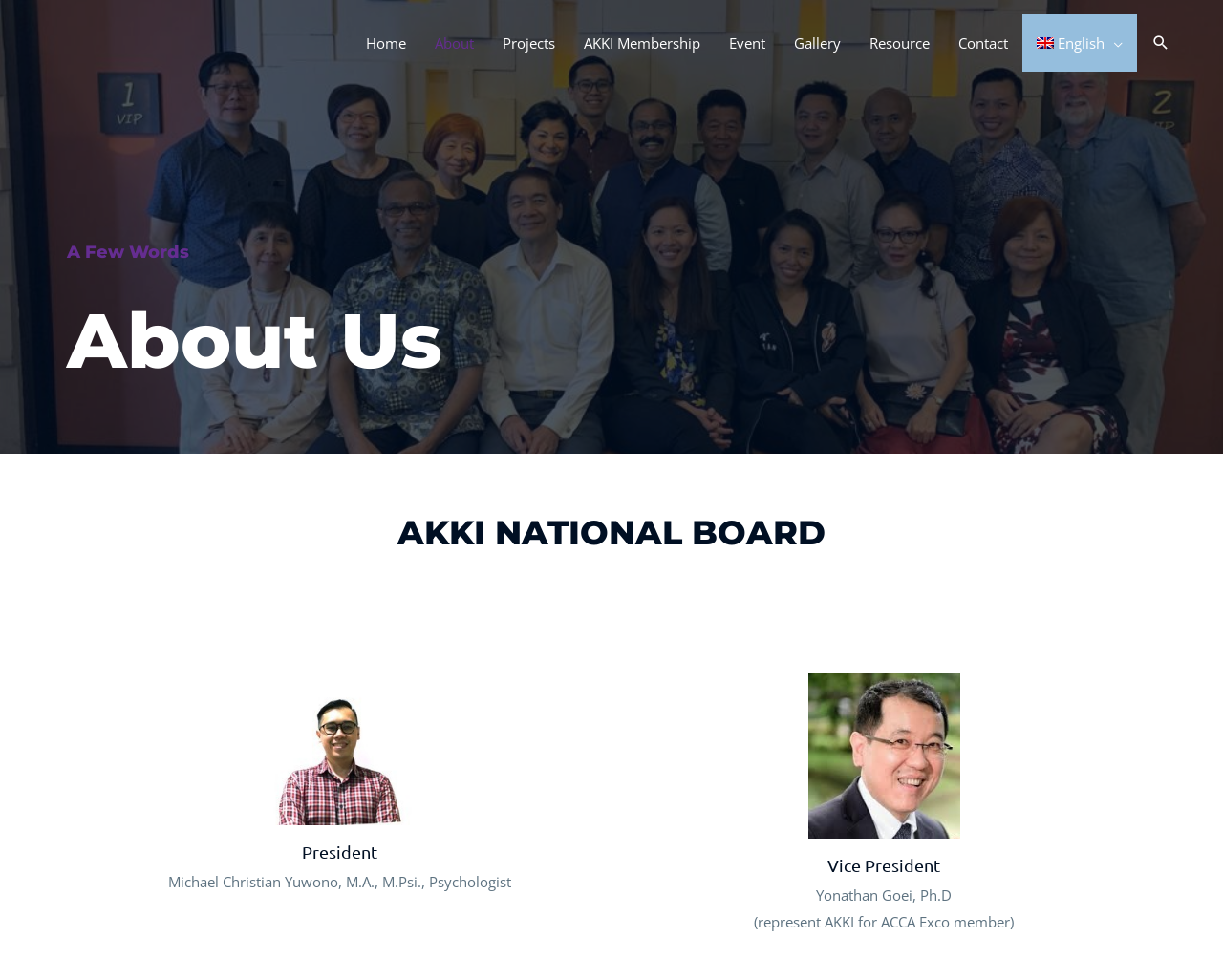Please identify the bounding box coordinates of the clickable area that will allow you to execute the instruction: "go to home page".

[0.287, 0.015, 0.343, 0.073]